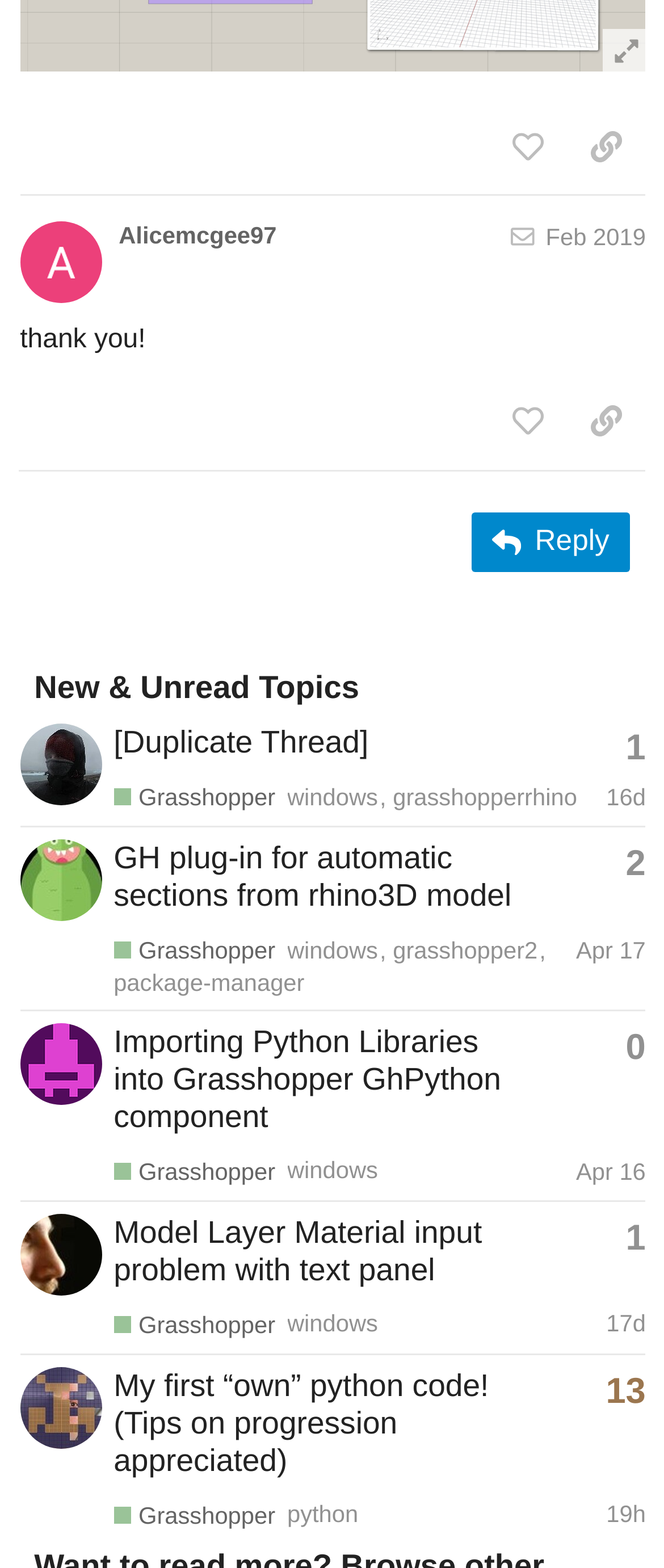Could you find the bounding box coordinates of the clickable area to complete this instruction: "view topic details"?

[0.029, 0.462, 0.973, 0.527]